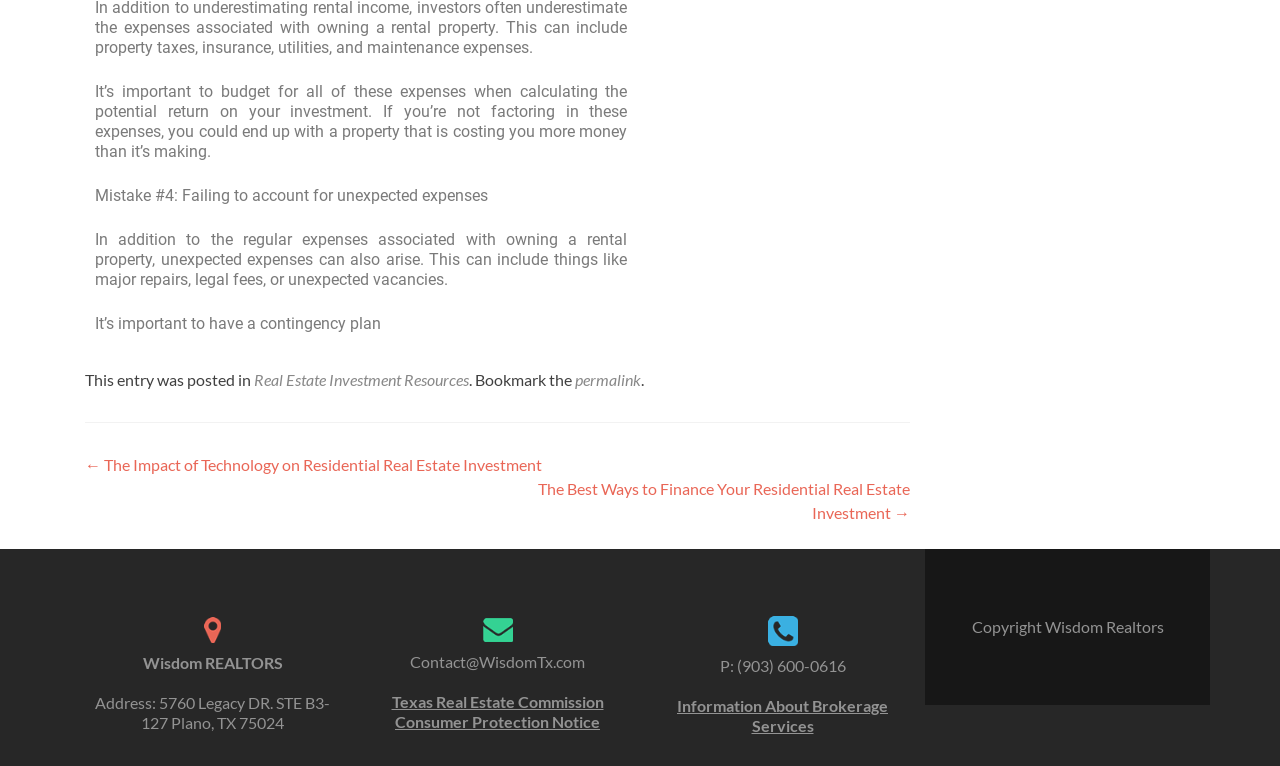Identify the bounding box for the UI element described as: "Contact@WisdomTx.com". The coordinates should be four float numbers between 0 and 1, i.e., [left, top, right, bottom].

[0.32, 0.852, 0.457, 0.877]